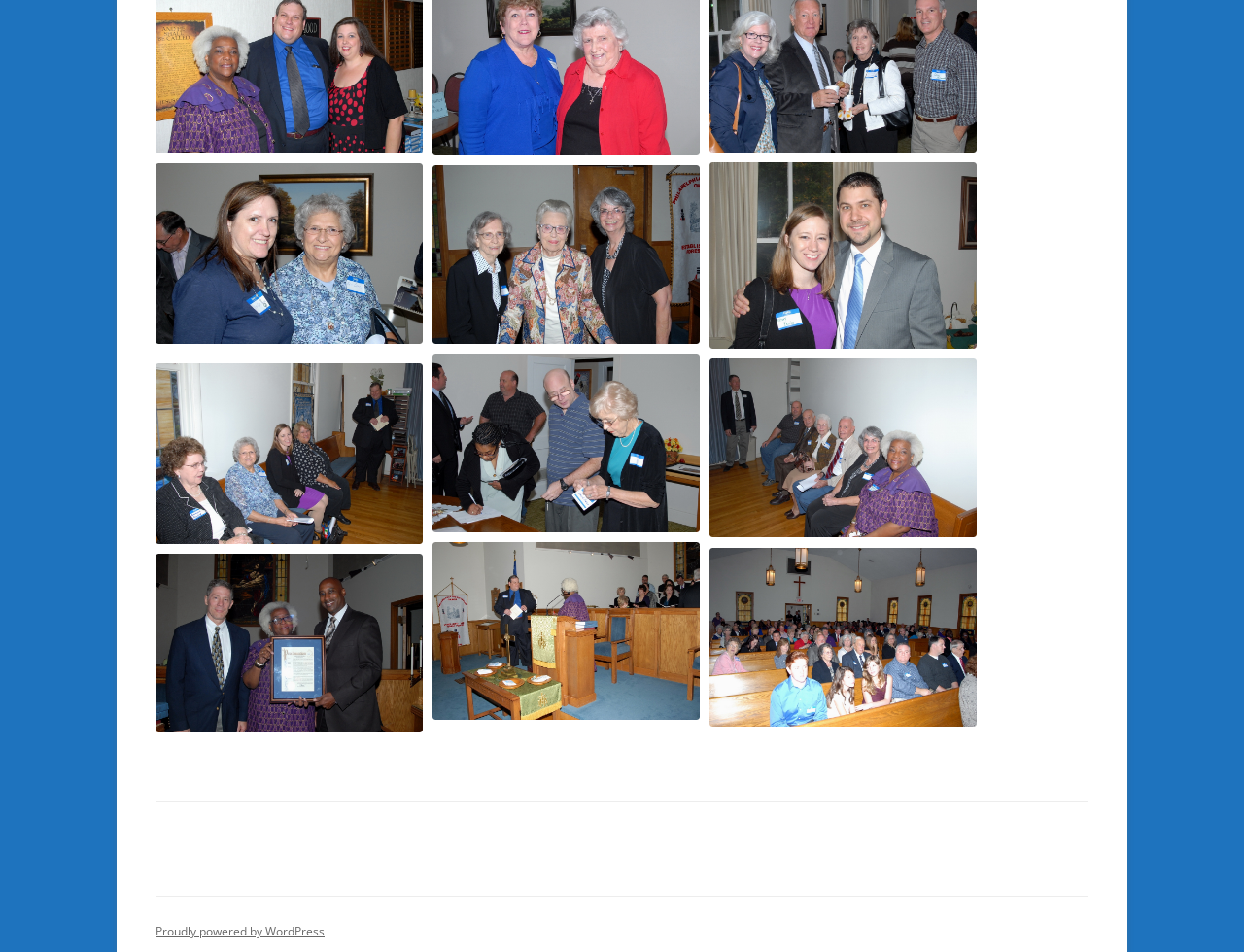Please find the bounding box for the UI element described by: "Elders-Foster, Morgan,n,Gettys,Vandiver, Pastor Wilson".

[0.57, 0.376, 0.785, 0.564]